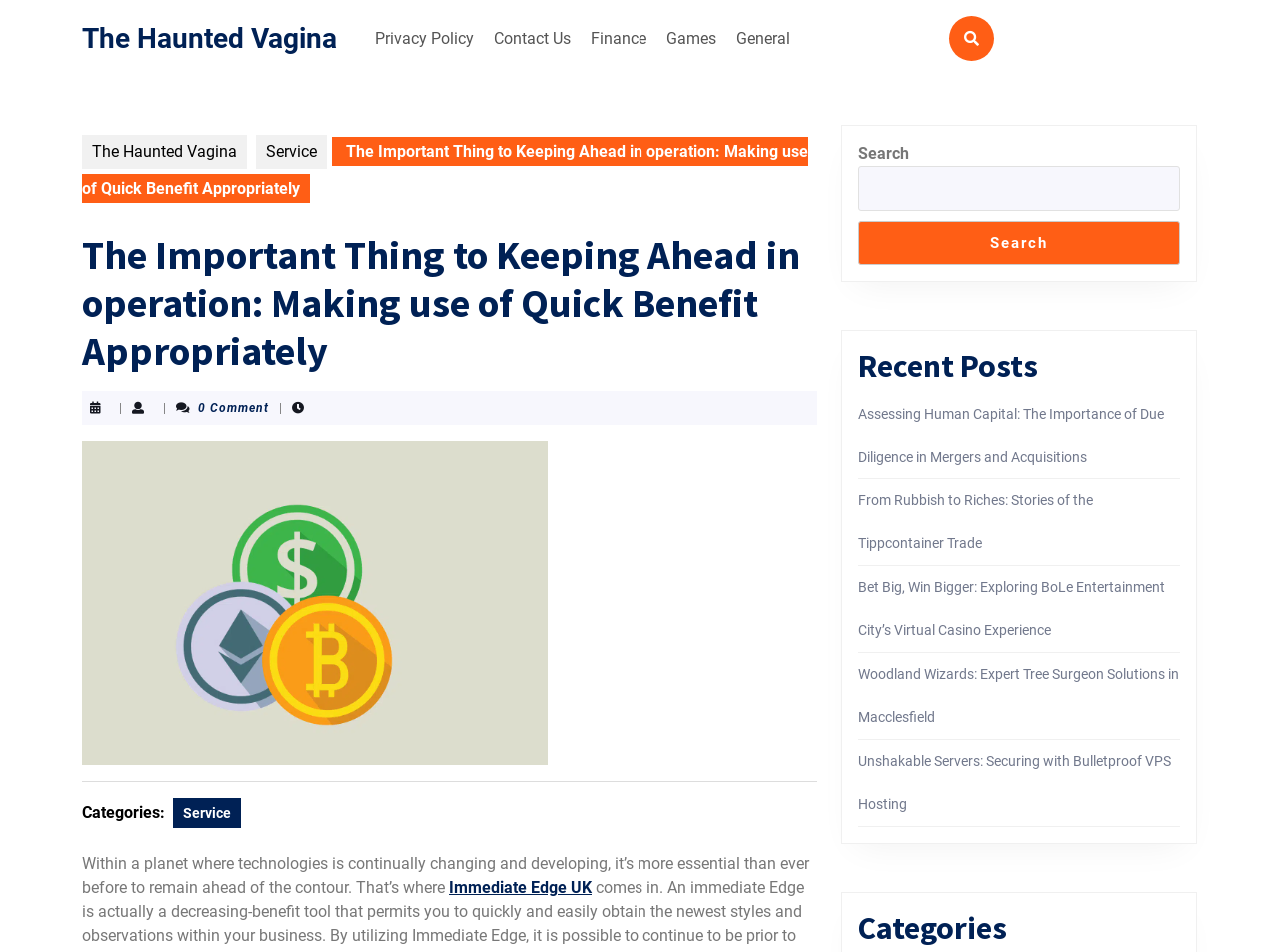What is the text of the first link in the Recent Posts section?
Refer to the image and give a detailed response to the question.

I looked at the 'Recent Posts' section and found the first link, which has the text 'Assessing Human Capital: The Importance of Due Diligence in Mergers and Acquisitions'.